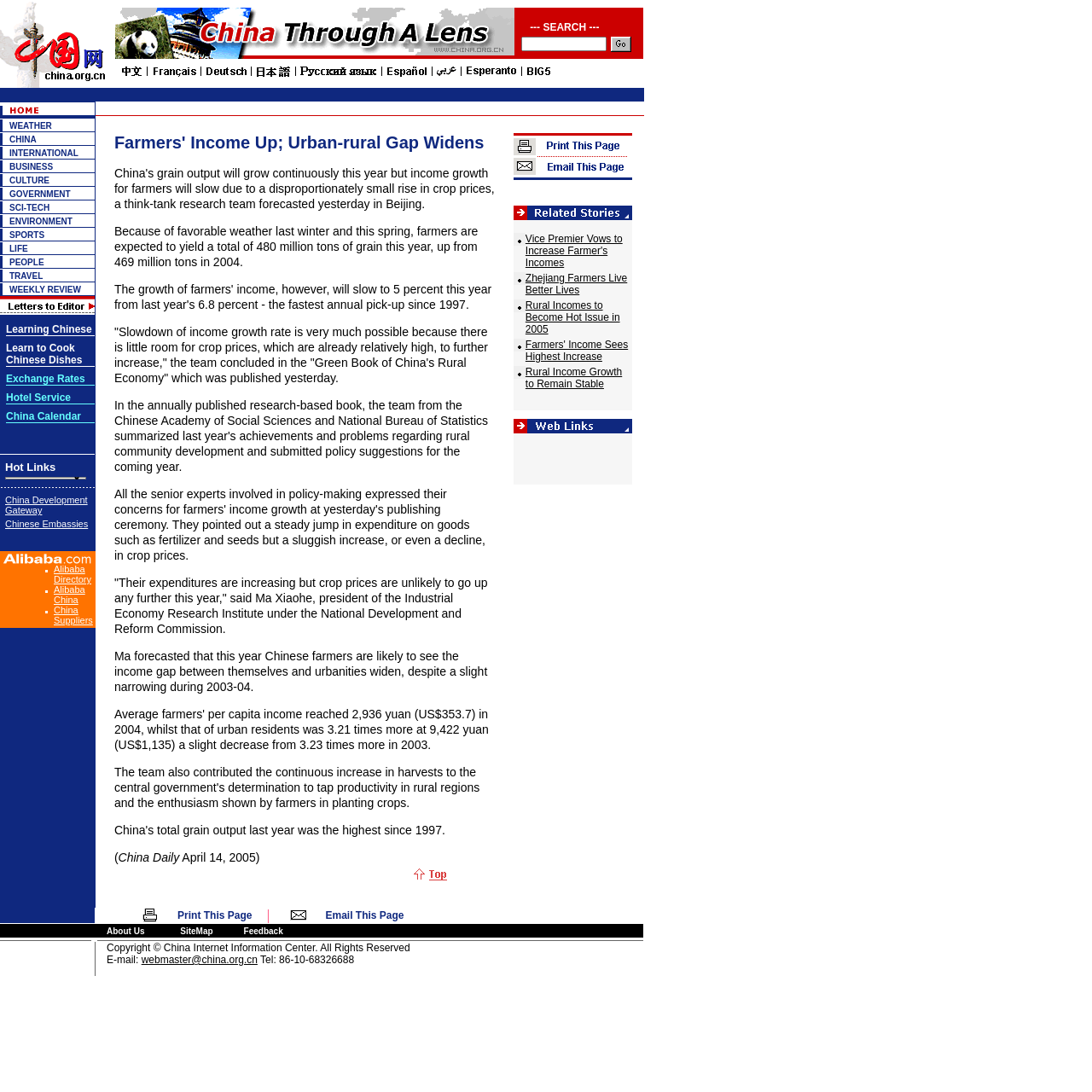Provide a short answer using a single word or phrase for the following question: 
What is the text on the top-left corner of the webpage?

Farmers' Income Up; Urban-rural Gap Widens